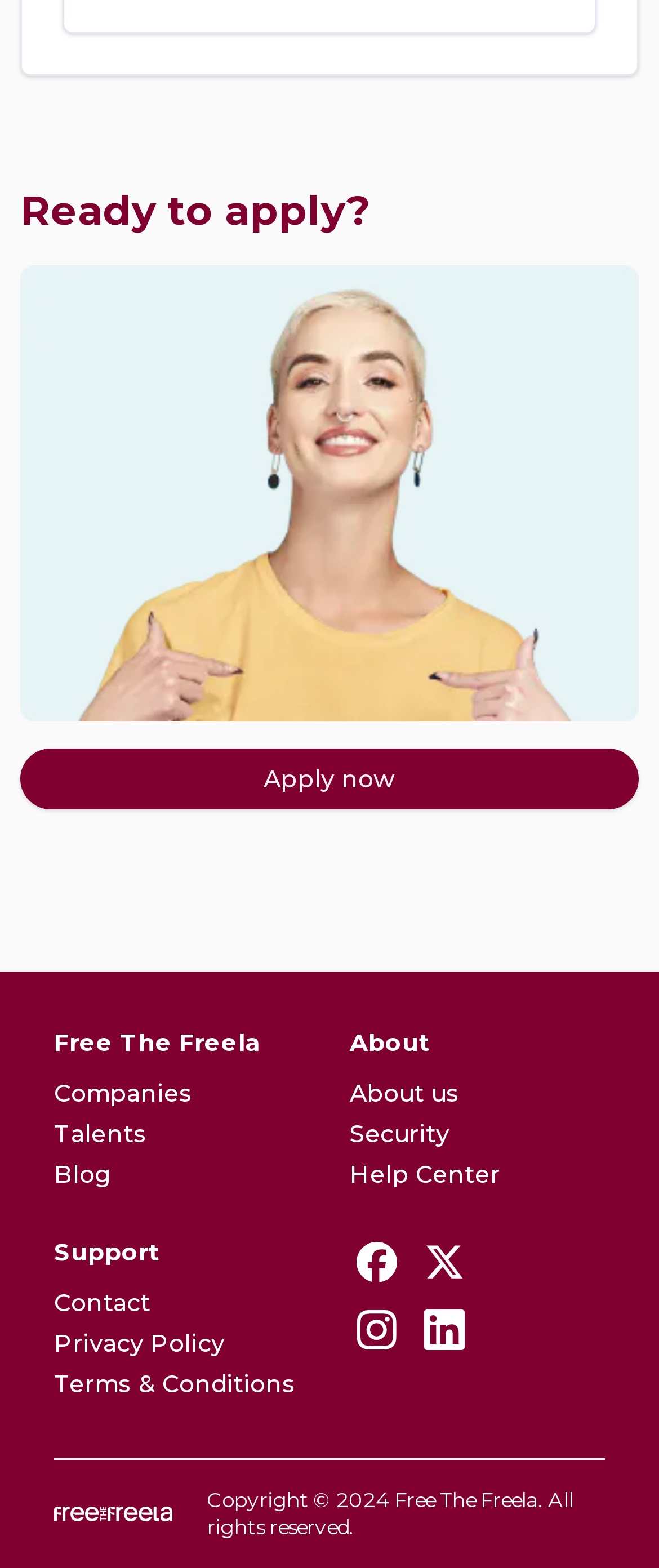How many main categories are available on this website?
Based on the visual content, answer with a single word or a brief phrase.

Three